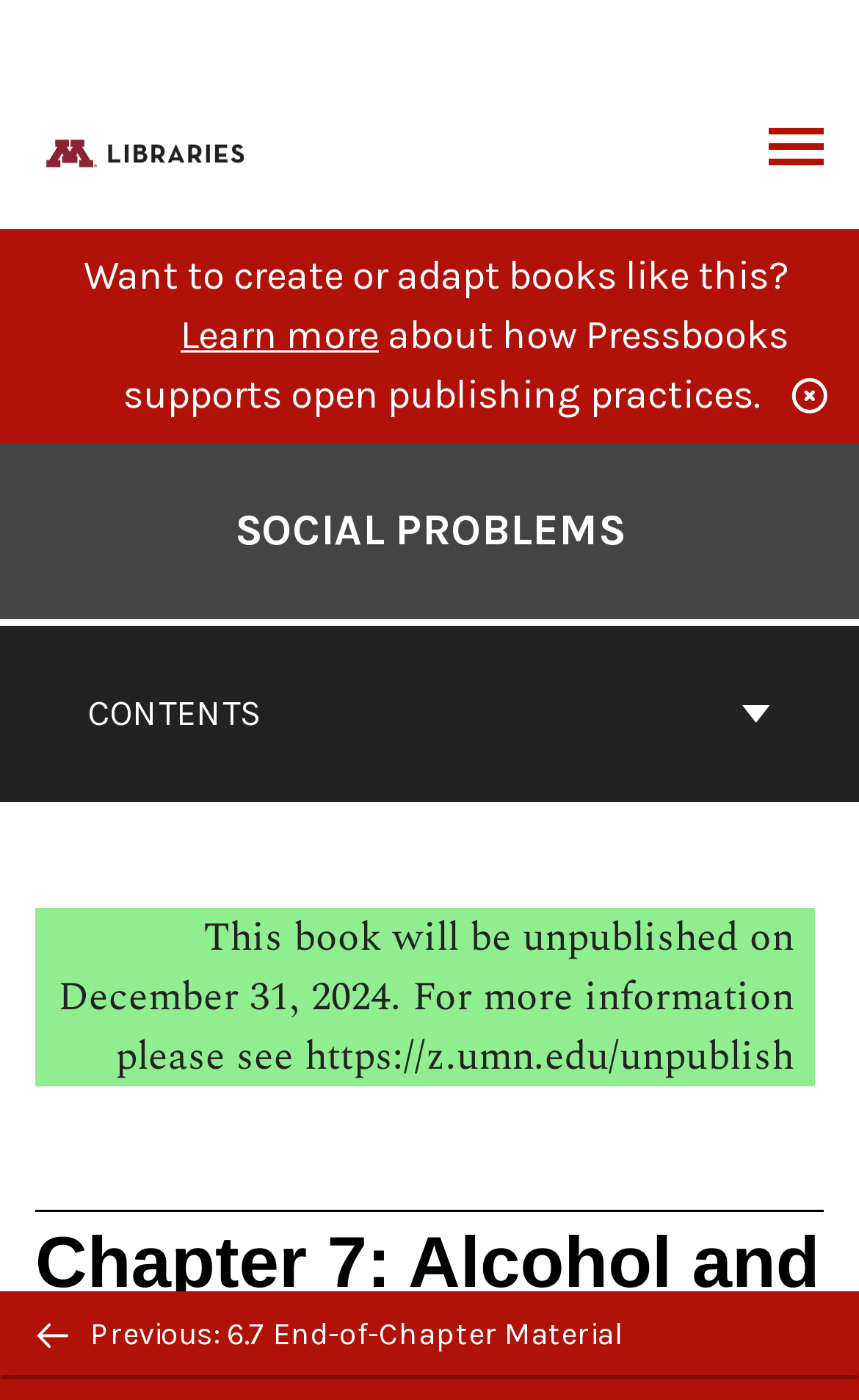What is the purpose of the 'Learn more' link?
Refer to the image and give a detailed answer to the question.

The 'Learn more' link is located next to the text 'Want to create or adapt books like this?'. It is likely that clicking on this link will provide more information about how Pressbooks supports open publishing practices.